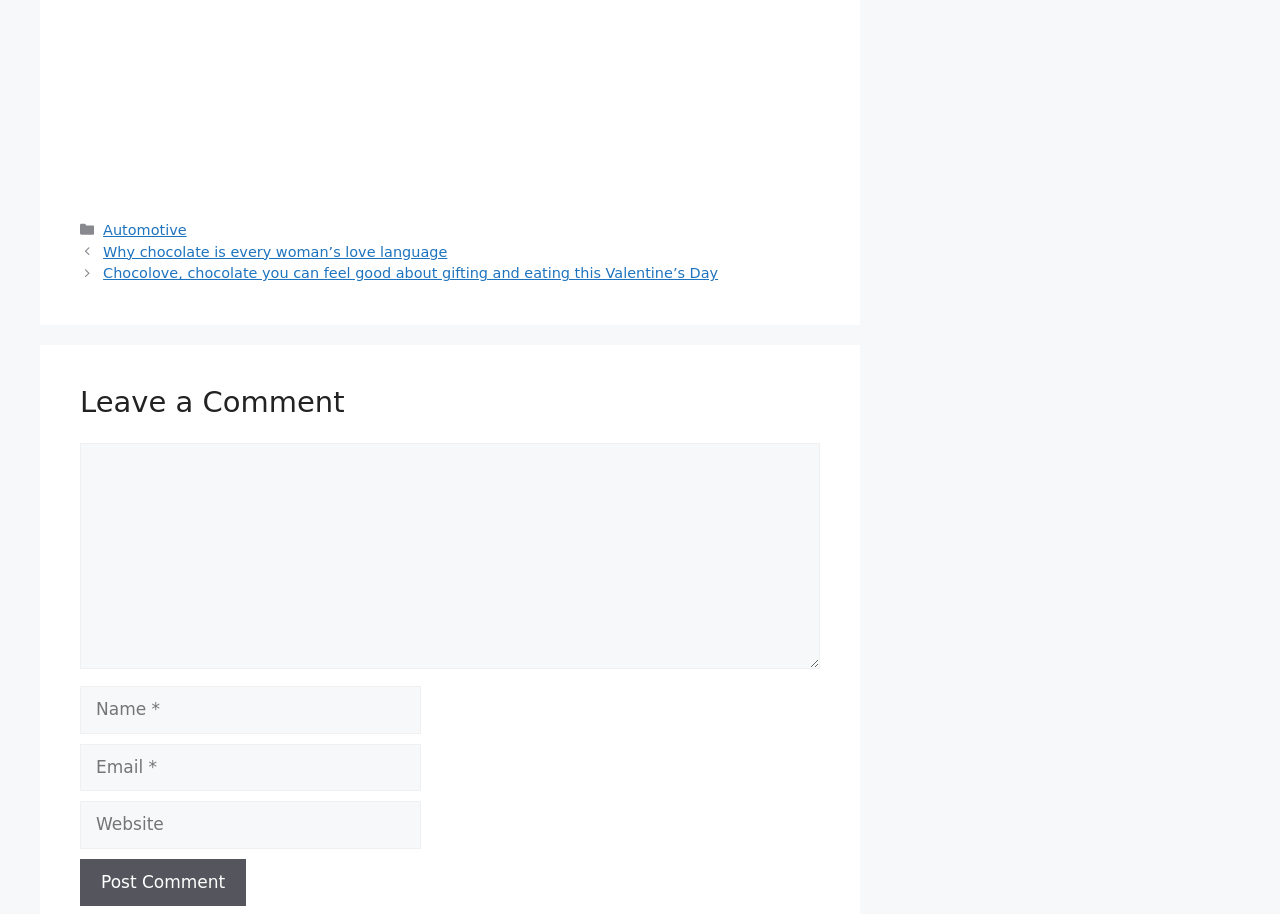Could you find the bounding box coordinates of the clickable area to complete this instruction: "Click on the 'Automotive' category"?

[0.081, 0.243, 0.146, 0.26]